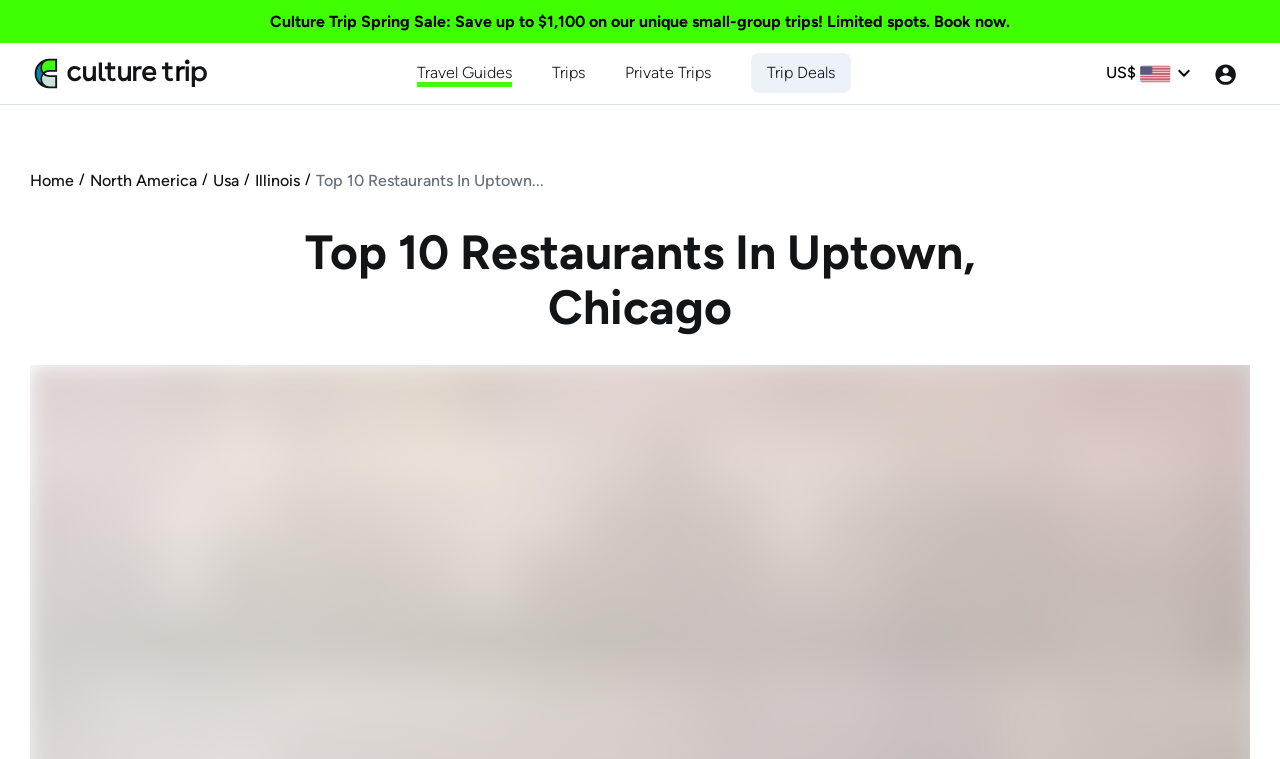Determine the bounding box coordinates for the element that should be clicked to follow this instruction: "Explore Trips". The coordinates should be given as four float numbers between 0 and 1, in the format [left, top, right, bottom].

[0.431, 0.081, 0.457, 0.111]